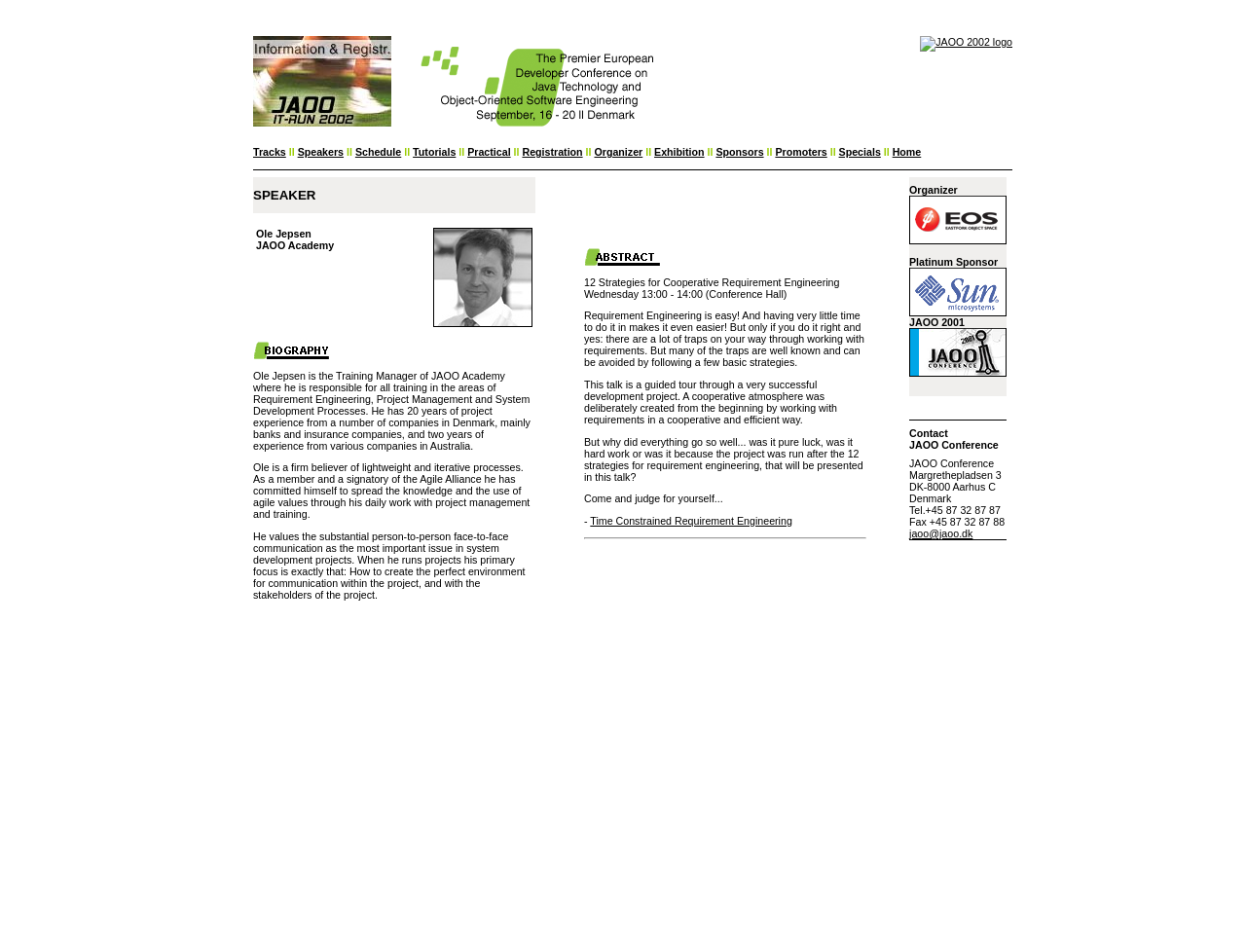Specify the bounding box coordinates of the area that needs to be clicked to achieve the following instruction: "Follow the website on Twitter".

None